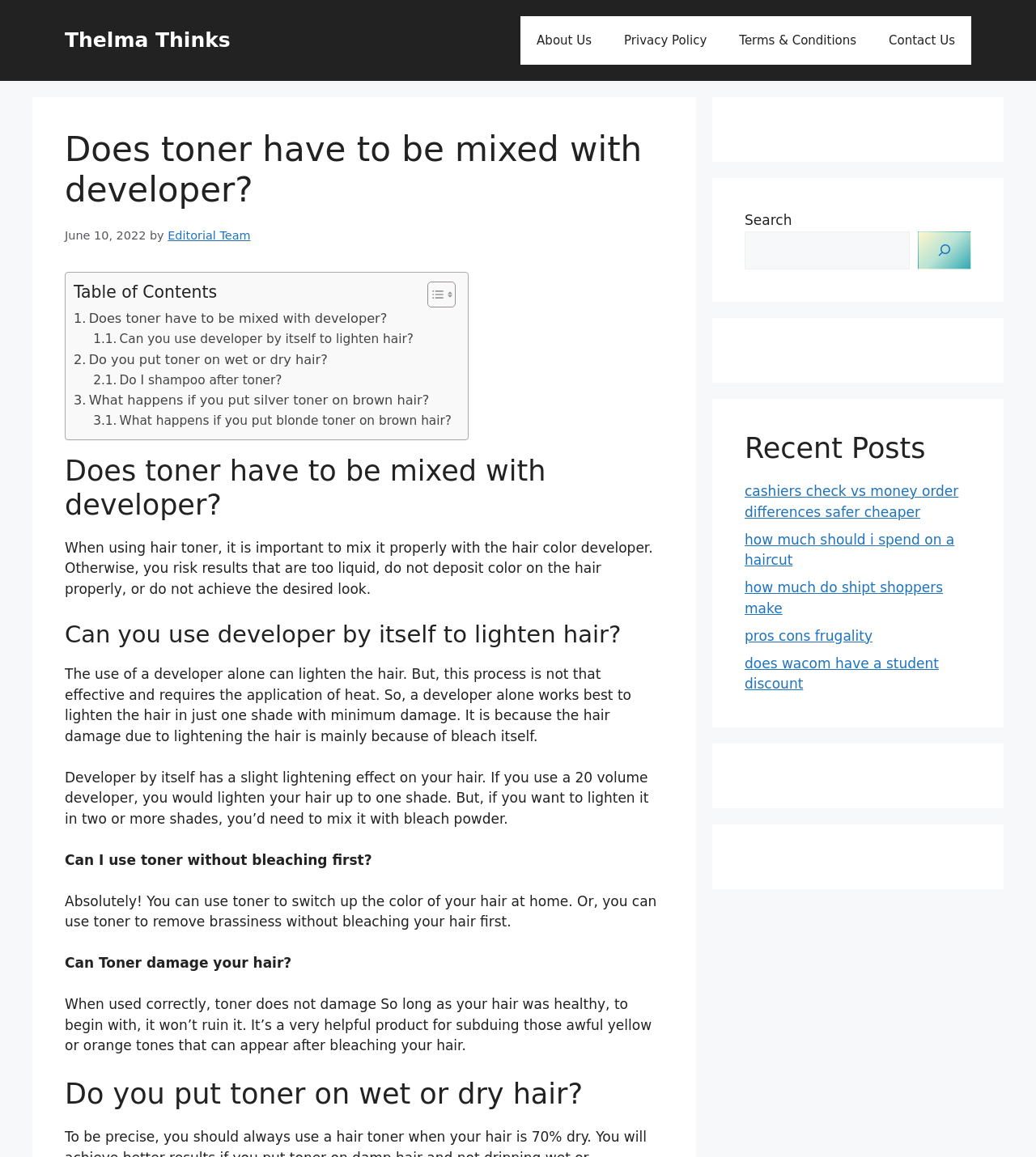Please answer the following question using a single word or phrase: 
Can toner be used without bleaching first?

Yes